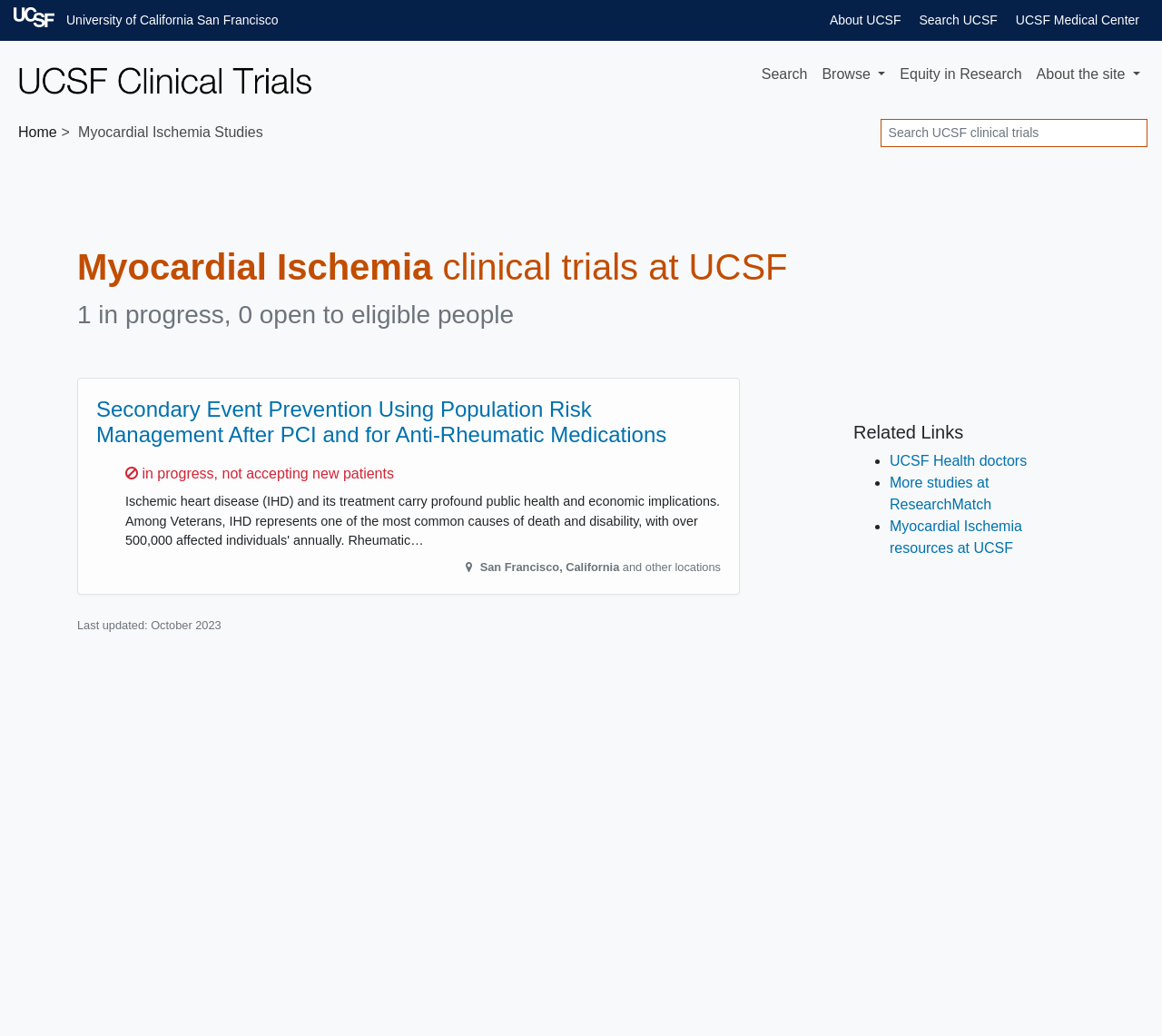Specify the bounding box coordinates of the area to click in order to execute this command: 'Learn about Myocardial Ischemia studies'. The coordinates should consist of four float numbers ranging from 0 to 1, and should be formatted as [left, top, right, bottom].

[0.066, 0.12, 0.226, 0.135]